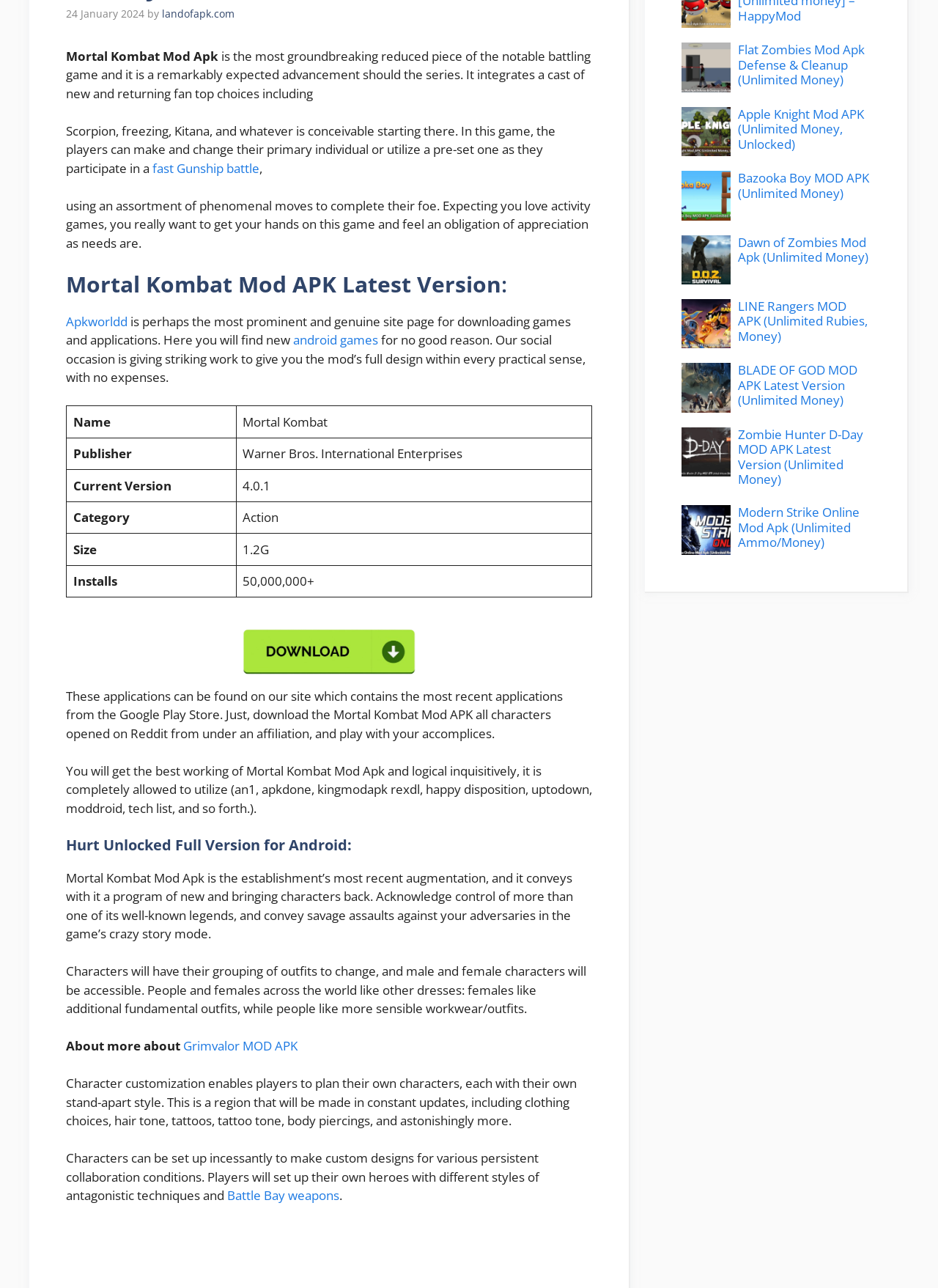Can you find the bounding box coordinates for the UI element given this description: "alt="landofapk.com""? Provide the coordinates as four float numbers between 0 and 1: [left, top, right, bottom].

[0.205, 0.519, 0.497, 0.532]